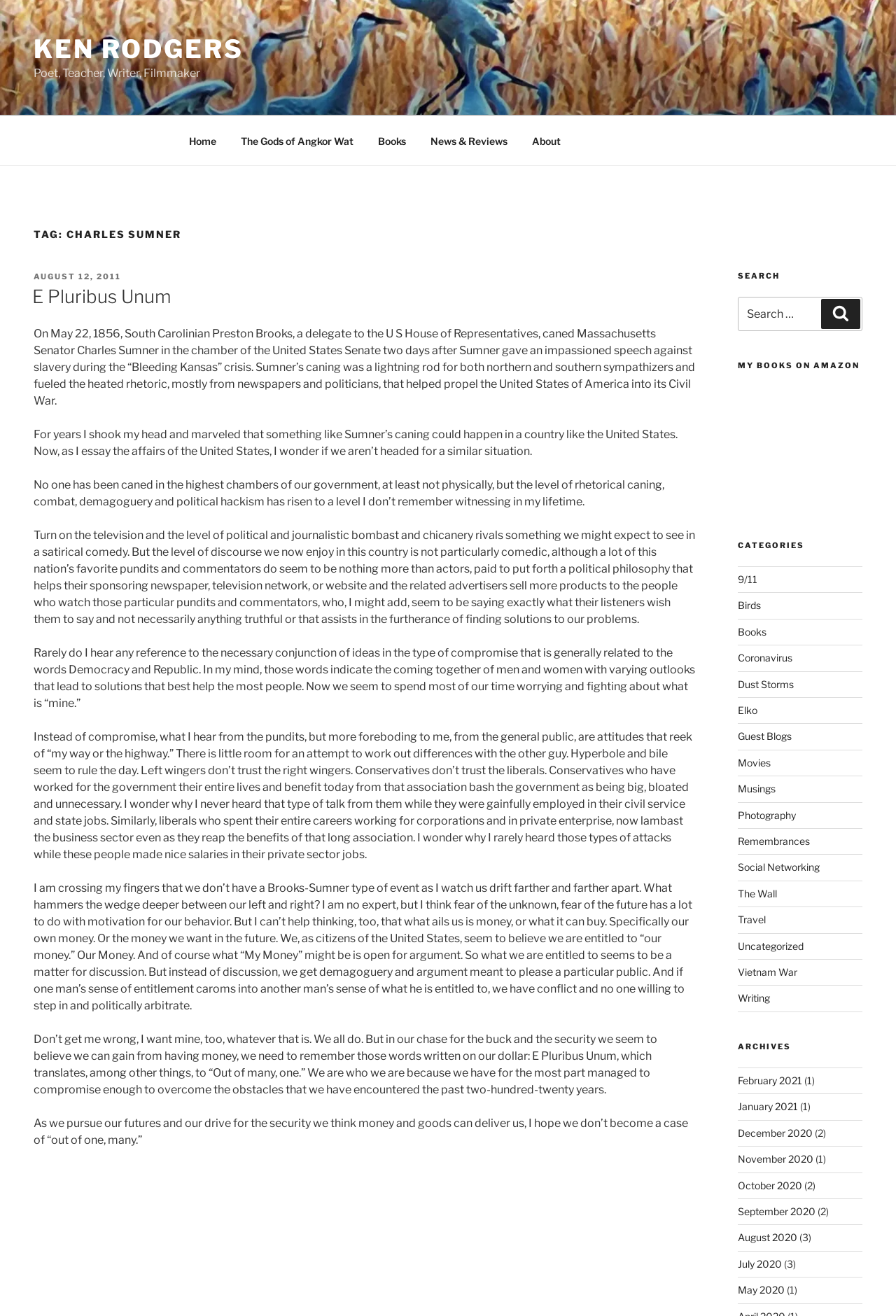Determine the bounding box coordinates for the clickable element required to fulfill the instruction: "Read posts from 'August 2020'". Provide the coordinates as four float numbers between 0 and 1, i.e., [left, top, right, bottom].

[0.824, 0.936, 0.89, 0.945]